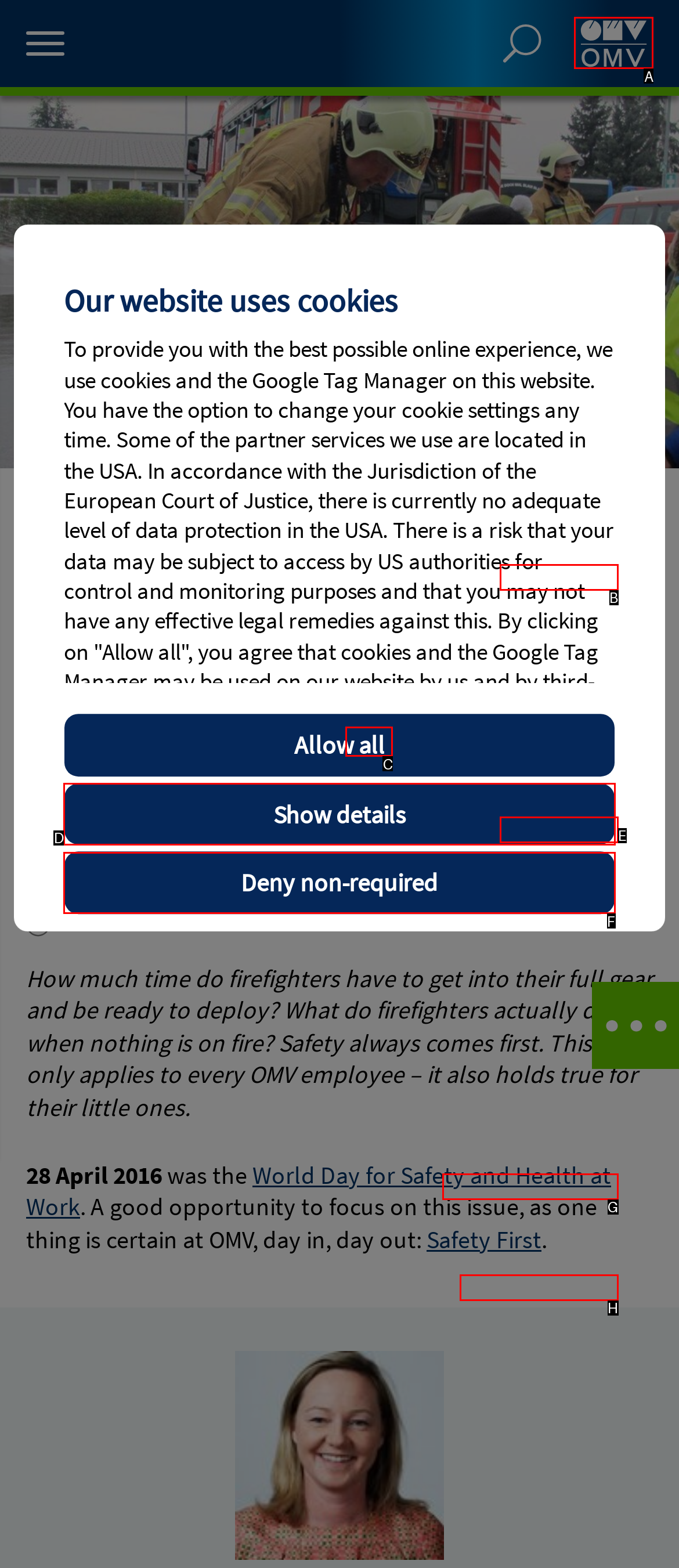Identify the HTML element to click to execute this task: Go to homepage Respond with the letter corresponding to the proper option.

A